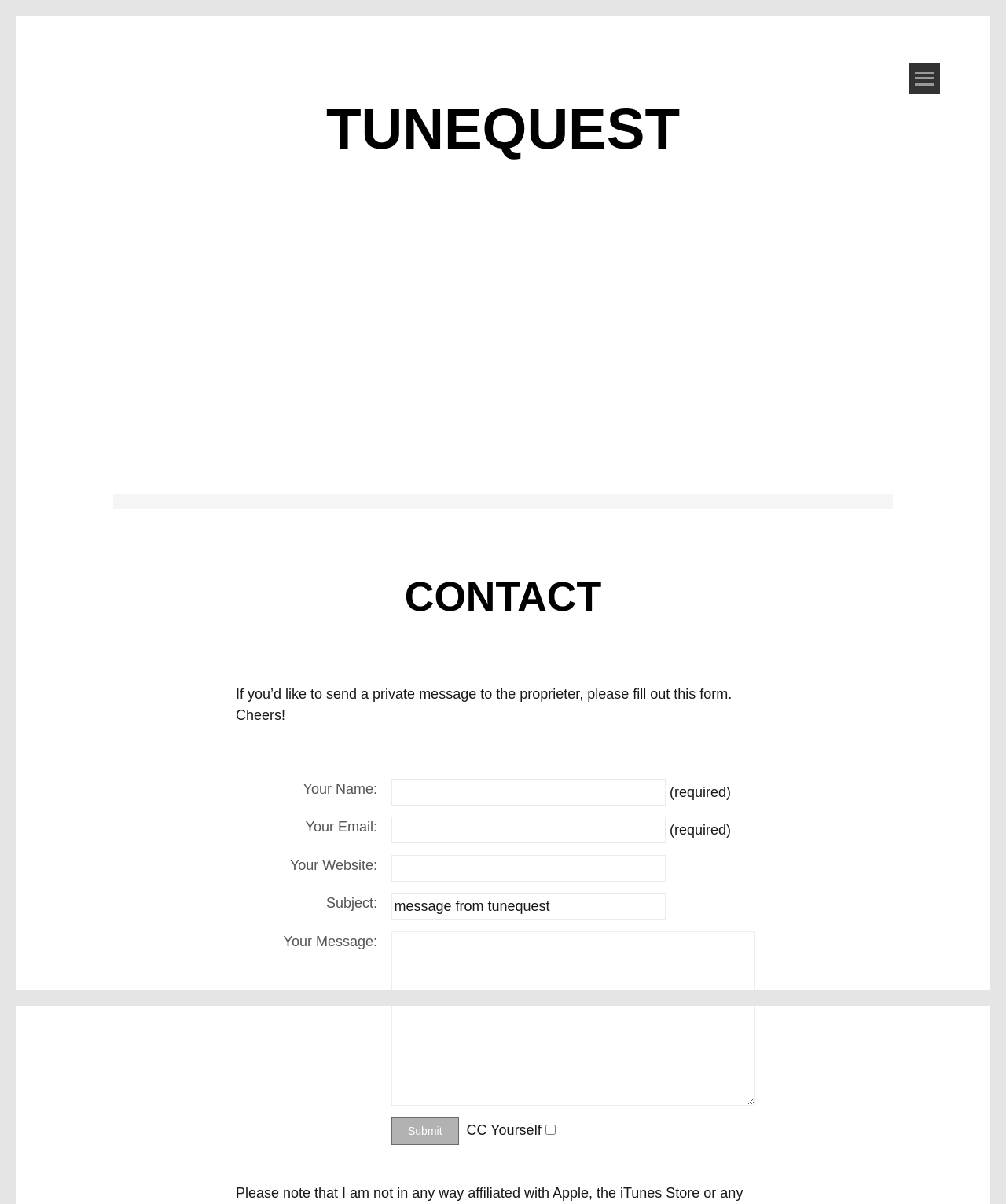Respond with a single word or phrase:
What is the default text in the subject field?

message from tunequest